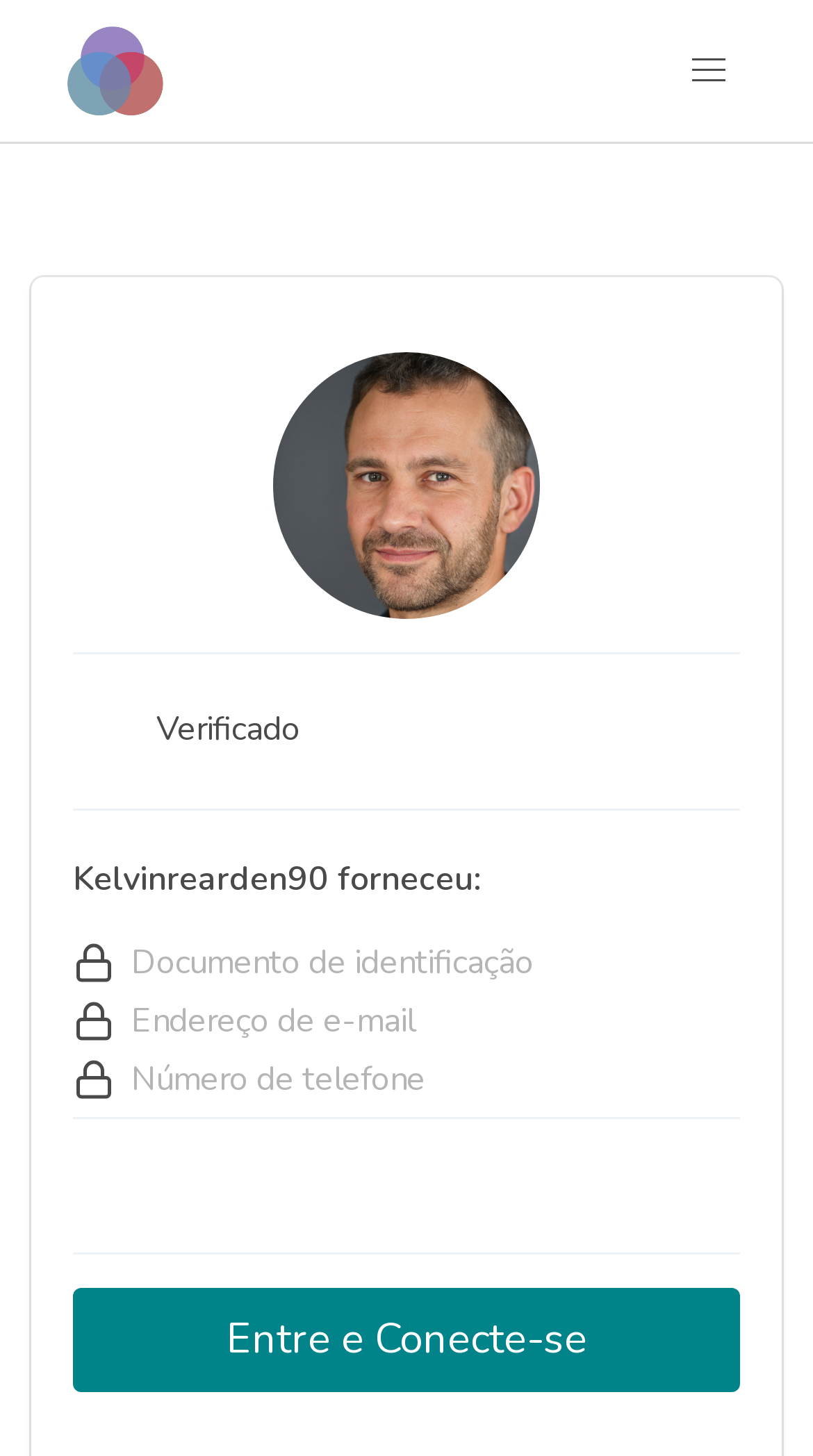Please find the bounding box for the UI component described as follows: "Entre e Conecte-se".

[0.09, 0.885, 0.91, 0.956]